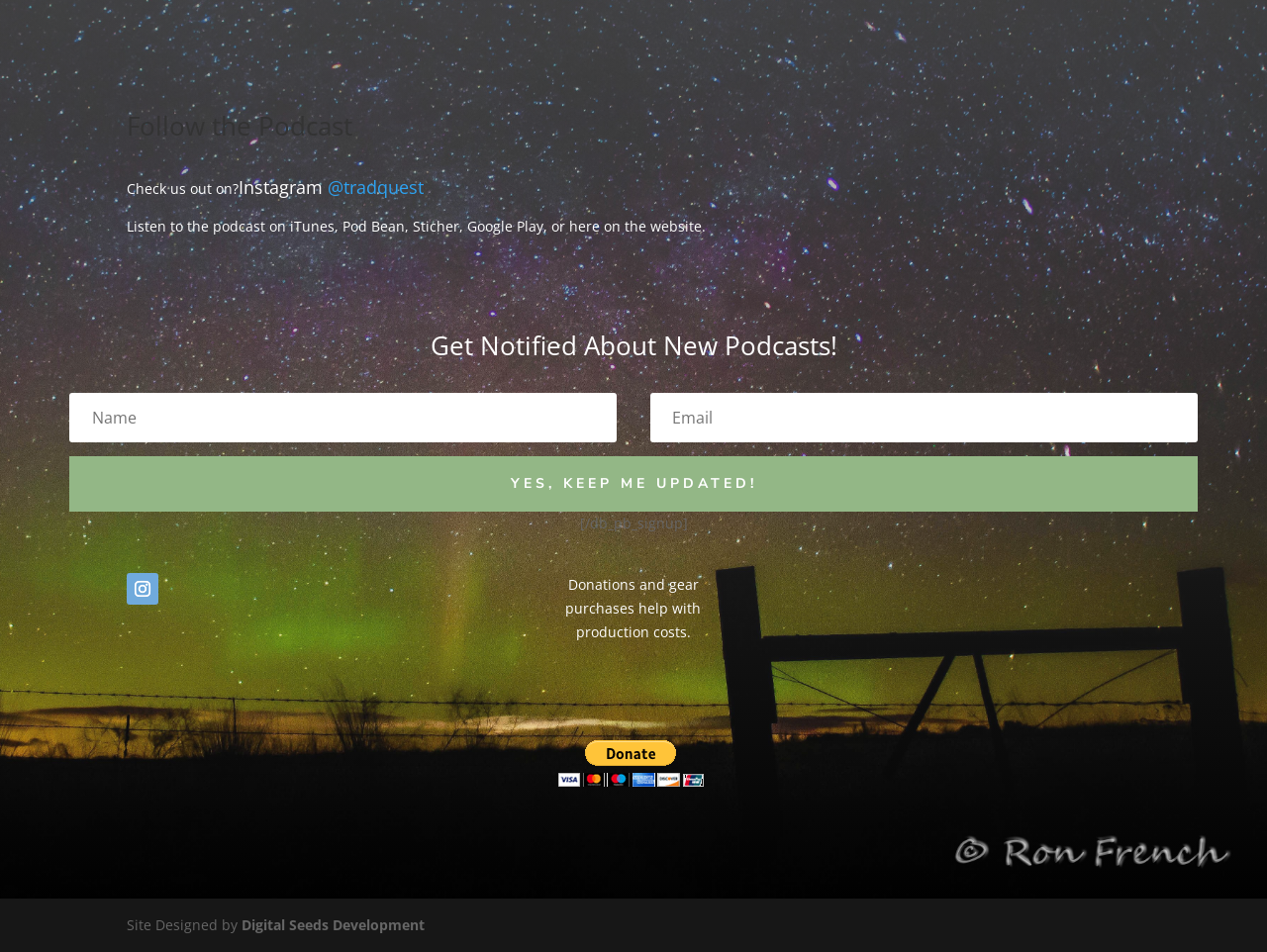Bounding box coordinates are specified in the format (top-left x, top-left y, bottom-right x, bottom-right y). All values are floating point numbers bounded between 0 and 1. Please provide the bounding box coordinate of the region this sentence describes: More info

None